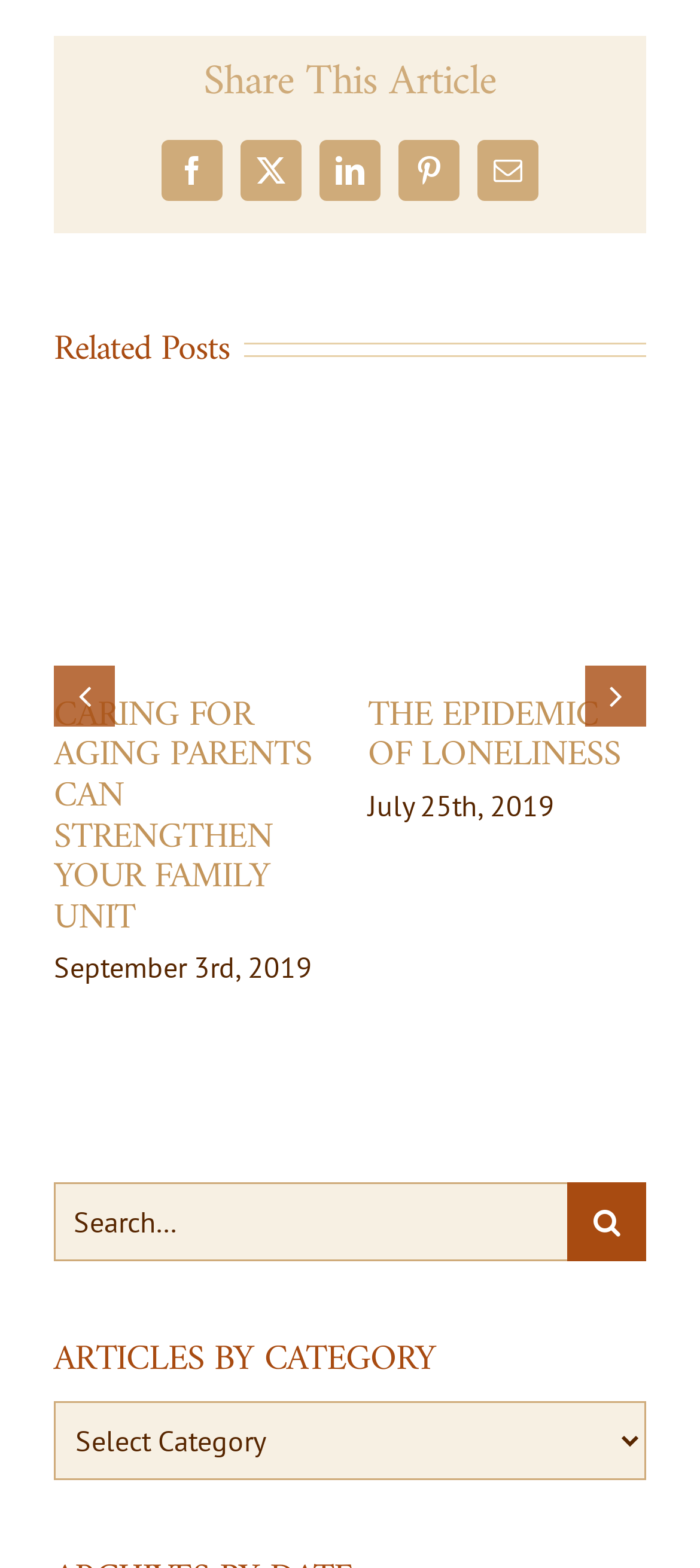What is the function of the search box?
Provide a thorough and detailed answer to the question.

The search box, accompanied by a search button and a magnifying glass icon, allows users to search for articles on the website. The placeholder text 'Search...' and the label 'Search for:' above the search box indicate its purpose.